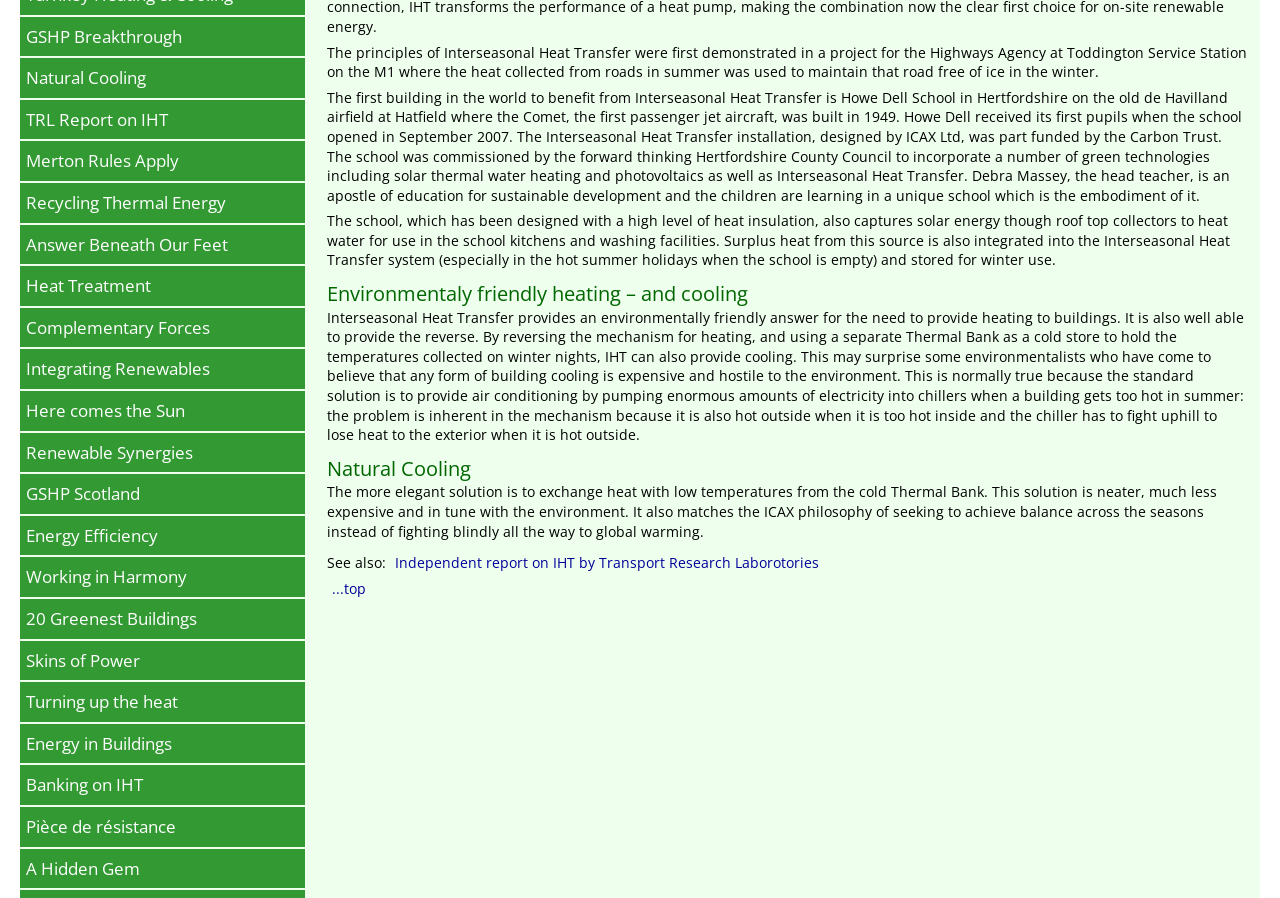Who is the head teacher of Howe Dell School?
Please answer the question with a single word or phrase, referencing the image.

Debra Massey